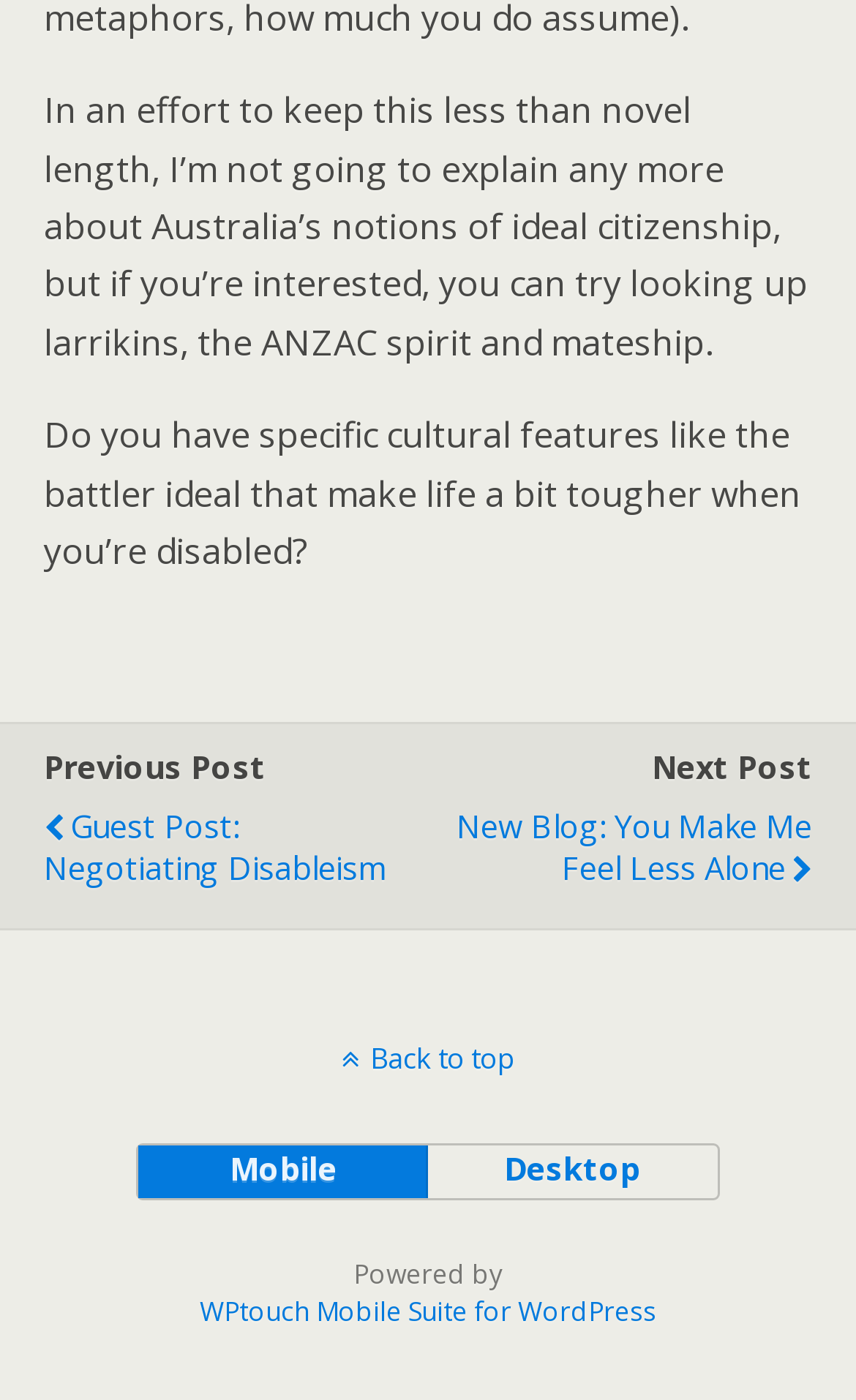Using the information in the image, give a detailed answer to the following question: What is the topic of the current blog post?

The topic of the current blog post can be inferred from the text 'Guest Post: Negotiating Disableism' which is a link on the webpage, indicating that the post is about disableism.